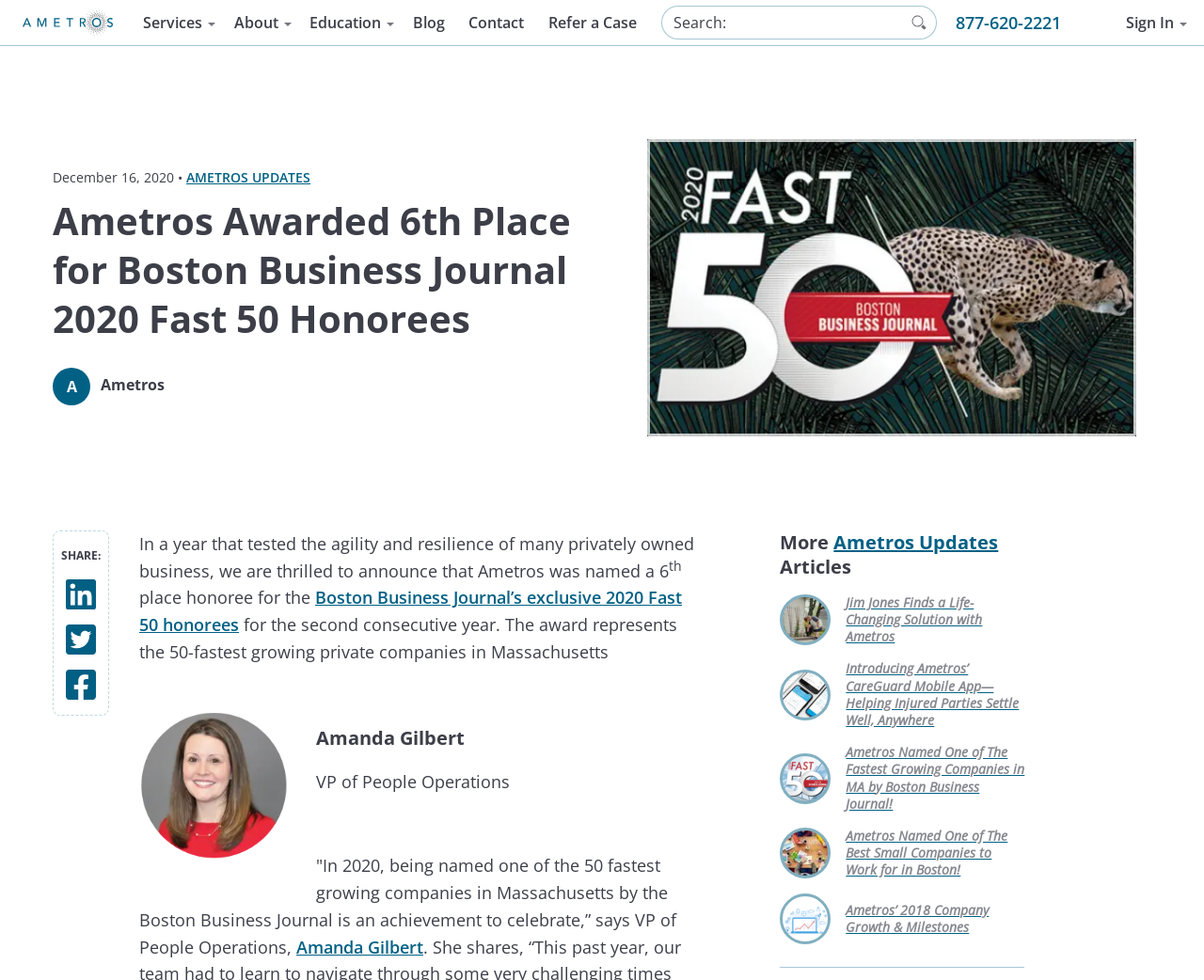Who is the VP of People Operations at Ametros?
Please provide an in-depth and detailed response to the question.

The webpage quotes Amanda Gilbert, who is identified as the VP of People Operations at Ametros, in a statement about being named one of the 50 fastest growing companies in Massachusetts.